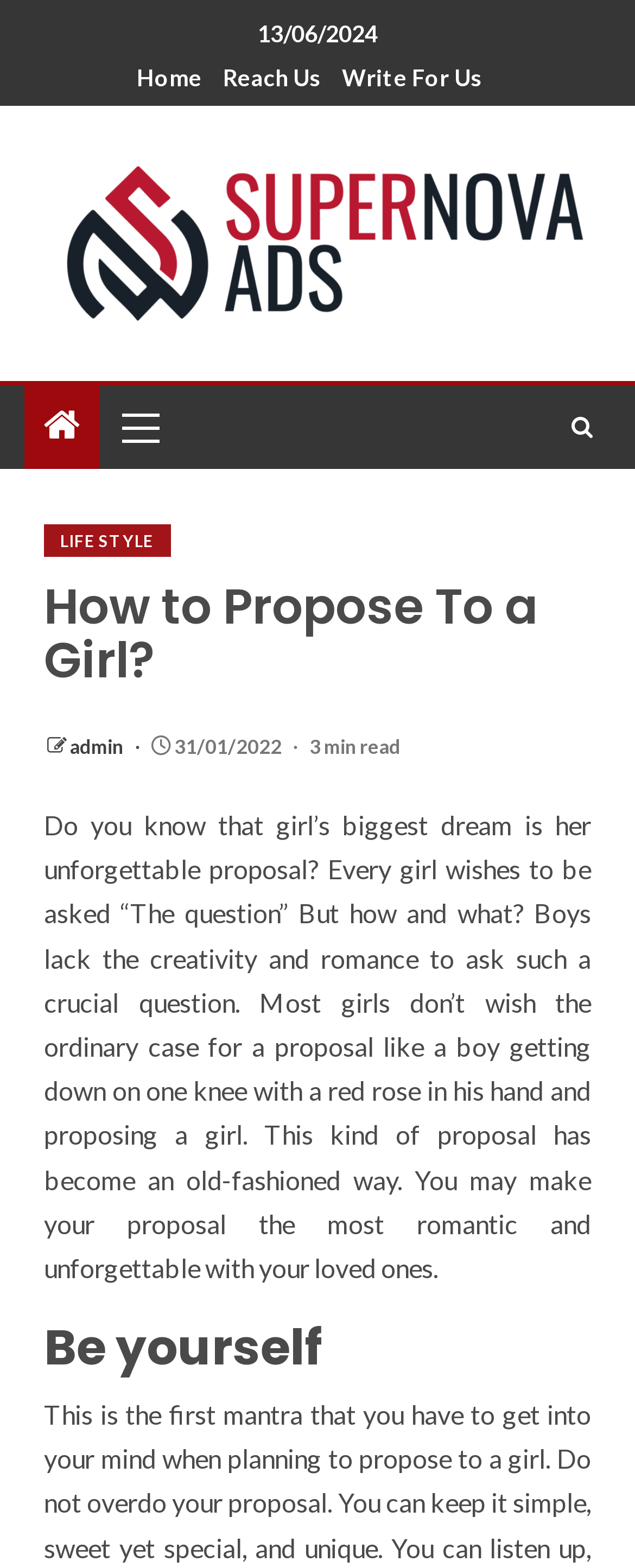Please determine the bounding box coordinates of the section I need to click to accomplish this instruction: "Click on the 'SuperNova Ads' link".

[0.038, 0.143, 0.962, 0.162]